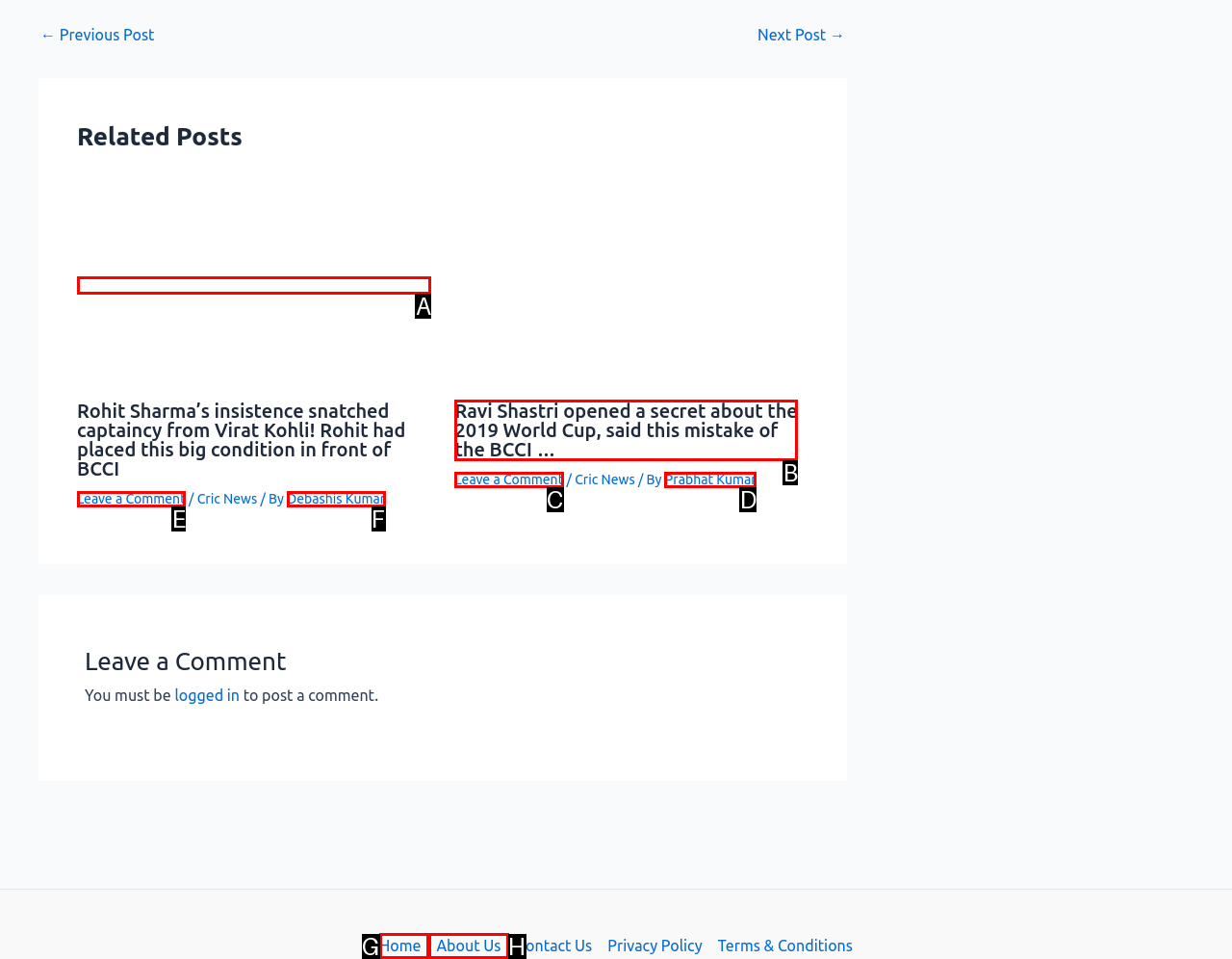Identify the UI element that corresponds to this description: Home
Respond with the letter of the correct option.

G